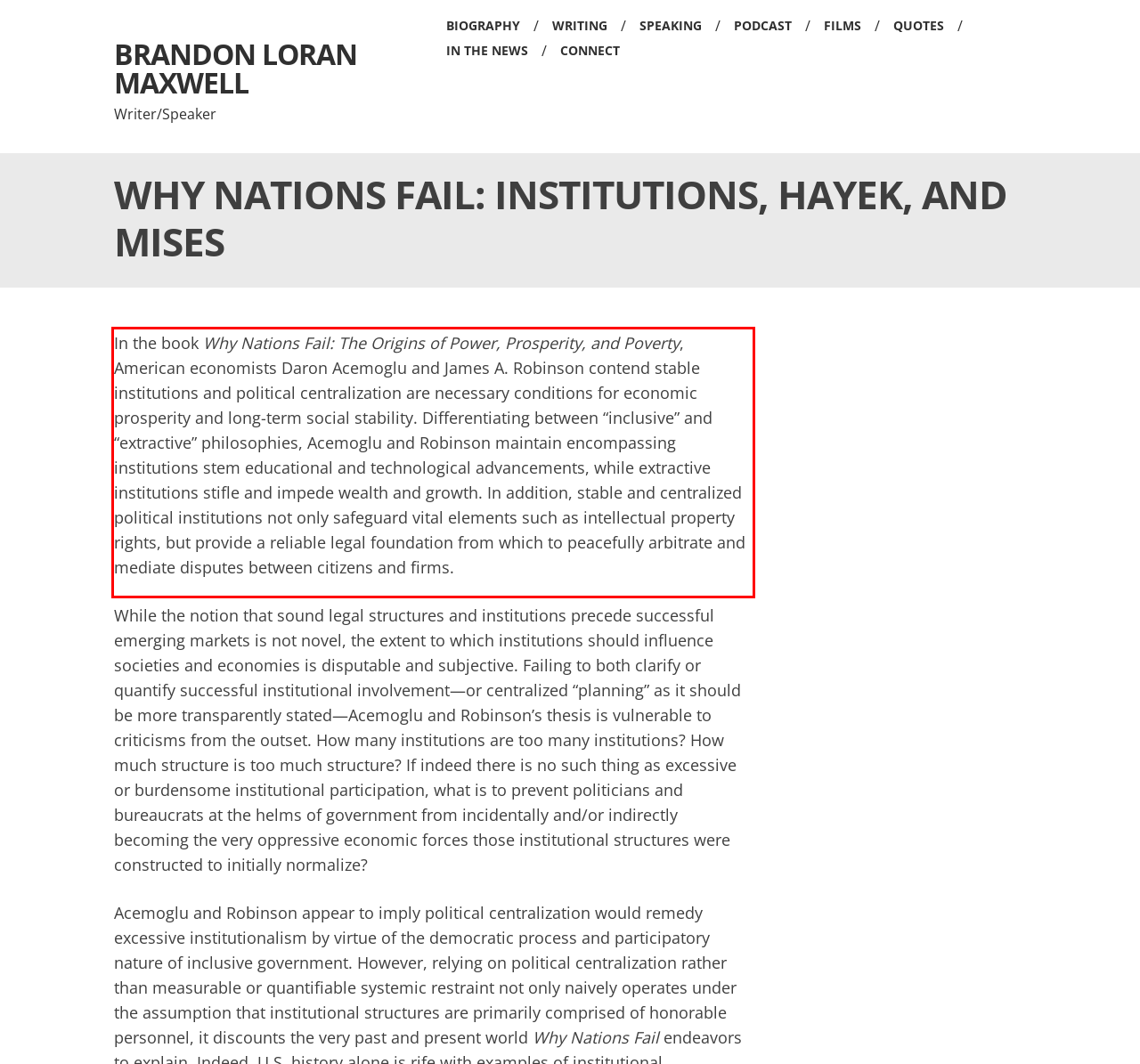You have a screenshot of a webpage with a red bounding box. Use OCR to generate the text contained within this red rectangle.

In the book Why Nations Fail: The Origins of Power, Prosperity, and Poverty, American economists Daron Acemoglu and James A. Robinson contend stable institutions and political centralization are necessary conditions for economic prosperity and long-term social stability. Differentiating between “inclusive” and “extractive” philosophies, Acemoglu and Robinson maintain encompassing institutions stem educational and technological advancements, while extractive institutions stifle and impede wealth and growth. In addition, stable and centralized political institutions not only safeguard vital elements such as intellectual property rights, but provide a reliable legal foundation from which to peacefully arbitrate and mediate disputes between citizens and firms.